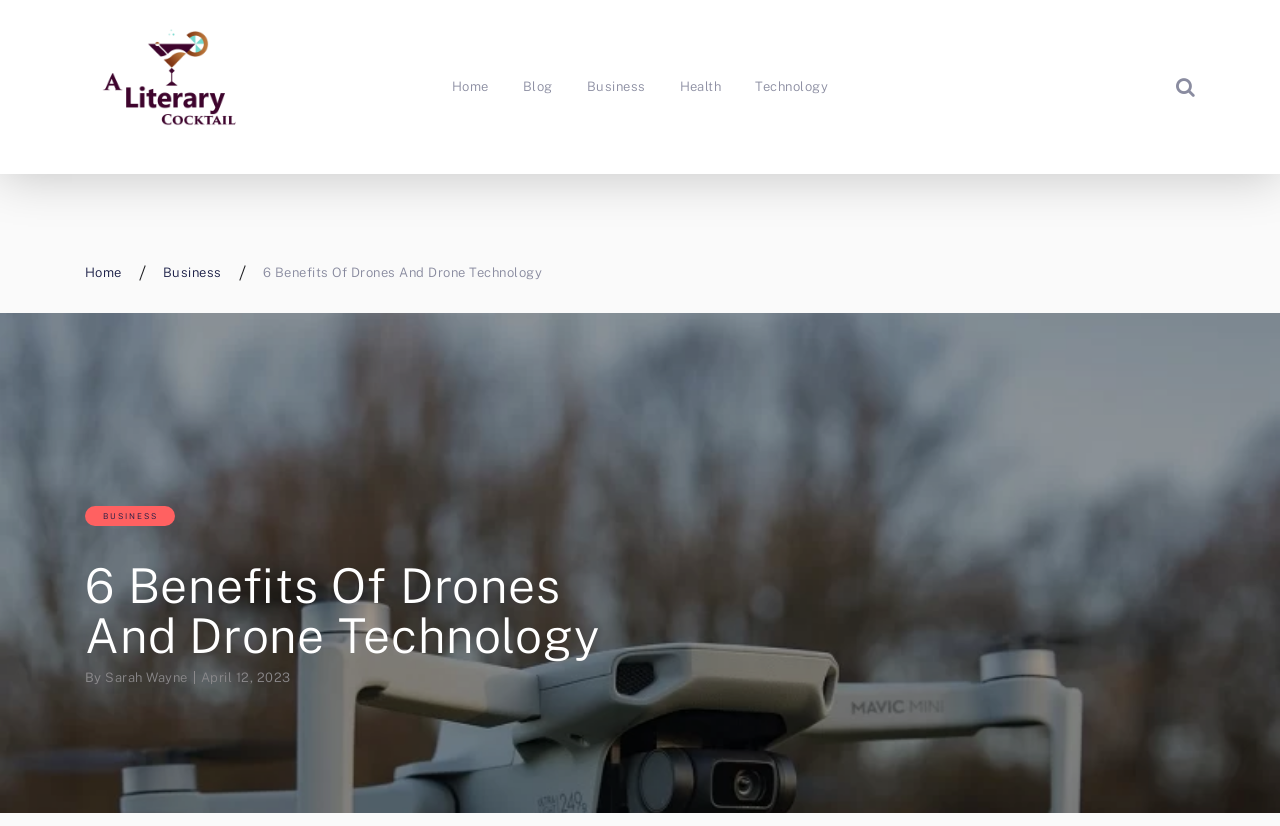Specify the bounding box coordinates of the element's area that should be clicked to execute the given instruction: "read the blog". The coordinates should be four float numbers between 0 and 1, i.e., [left, top, right, bottom].

[0.408, 0.091, 0.432, 0.12]